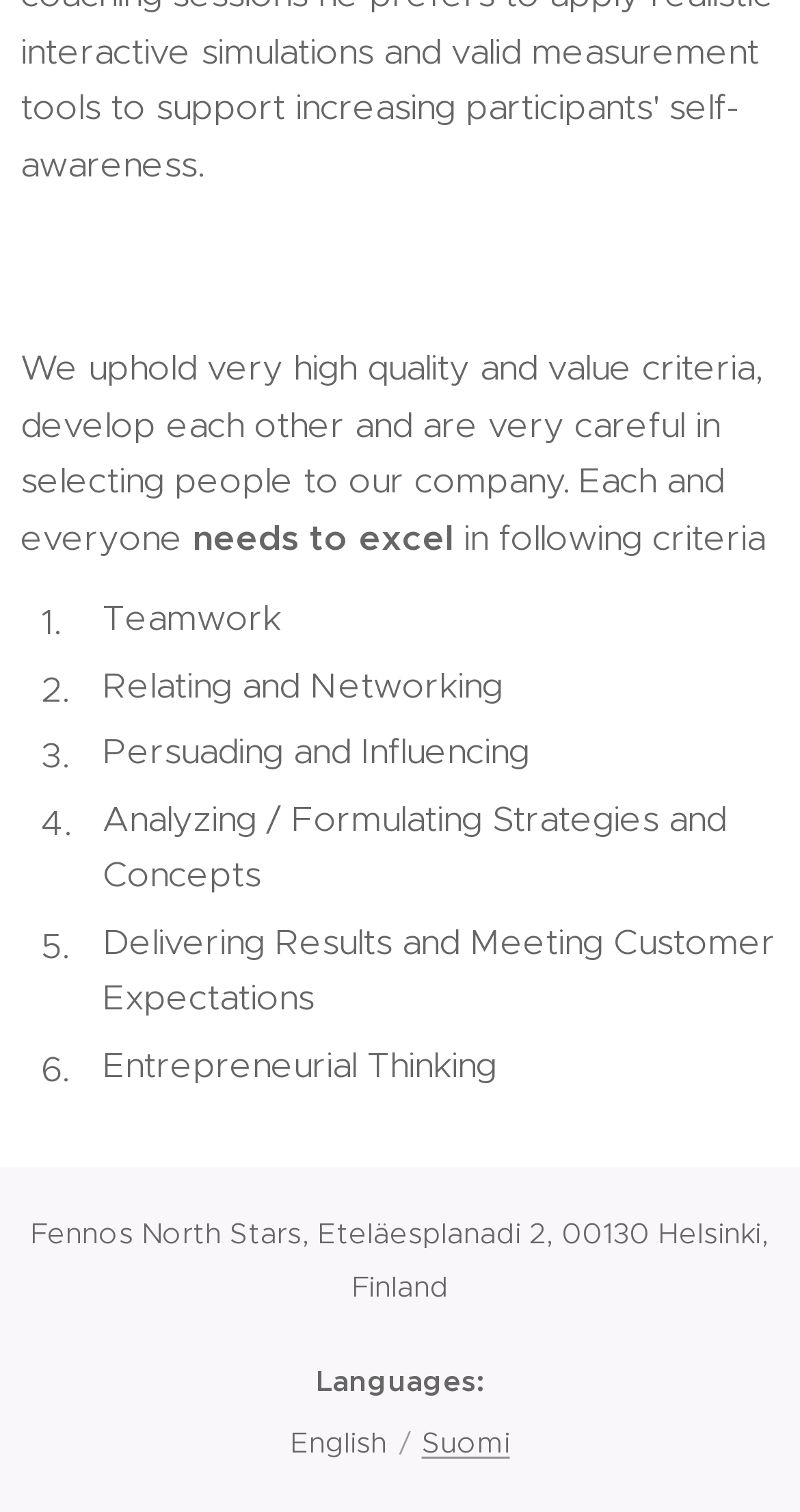Answer the question in a single word or phrase:
What is the company's address?

Eteläesplanadi 2, 00130 Helsinki, Finland